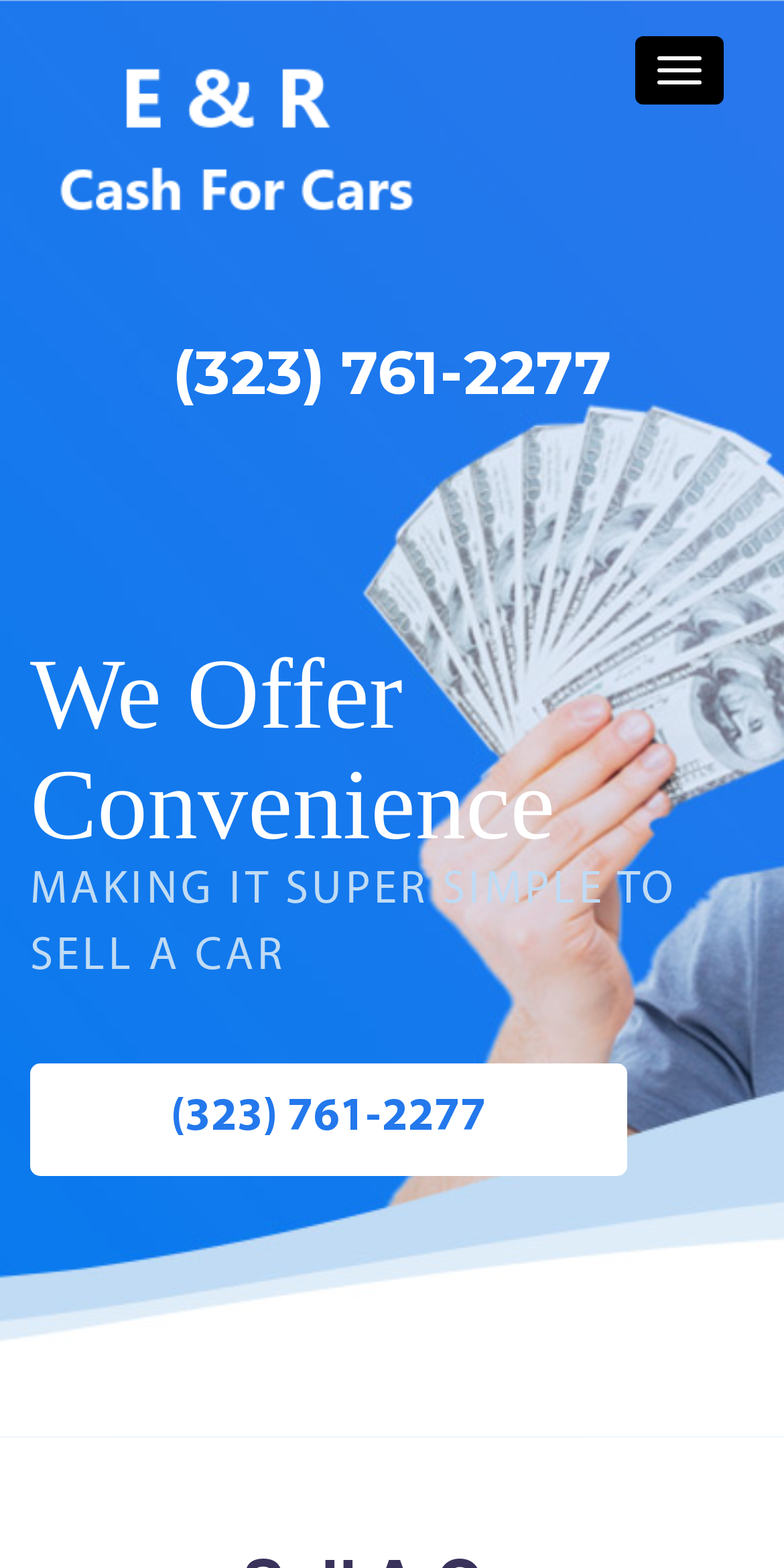Describe all significant elements and features of the webpage.

The webpage is about selling a car in El Monte, with a prominent phone number (323) 761-2277 displayed in multiple locations. At the top right corner, there is a button to toggle navigation. Below it, there is a link with an accompanying image, which is likely a logo or a brand identifier. 

On the left side, there is a heading that reads "We Offer Convenience", followed by a paragraph of text that says "MAKING IT SUPER SIMPLE TO SELL A CAR". This text is emphasized, suggesting that convenience is a key aspect of the service offered. 

Further down, there is another instance of the phone number, this time as a link, with a button adjacent to it that also displays the same phone number. This suggests that the phone number is a crucial piece of information for the user to take action. Overall, the webpage appears to be encouraging users to make a phone call to sell their car, emphasizing the convenience of the process.